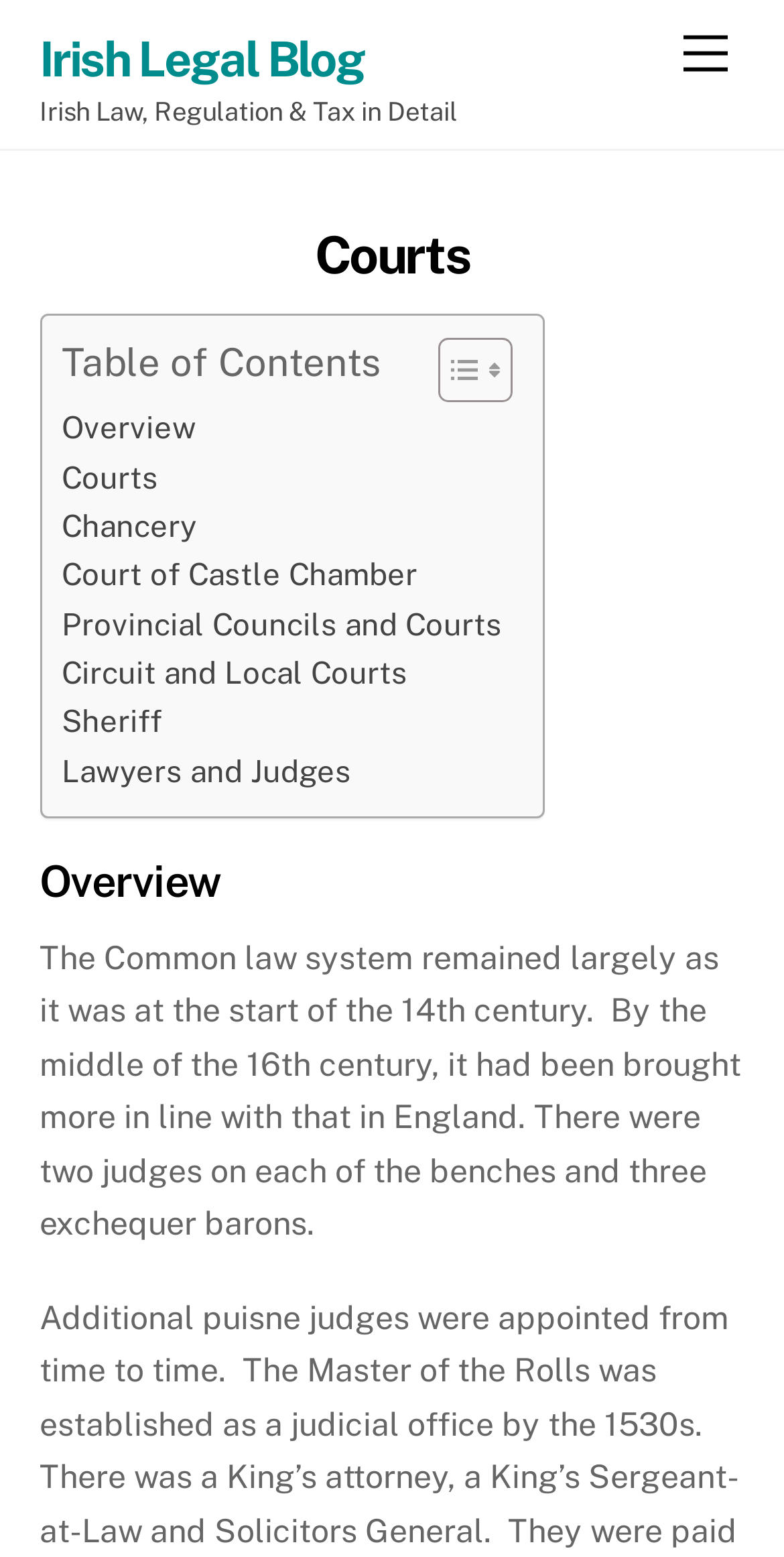What is the purpose of the 'Back To Top' button?
Kindly answer the question with as much detail as you can.

The 'Back To Top' button is typically used to scroll the webpage back to the top, allowing users to quickly navigate to the beginning of the page. Its location at the bottom of the webpage suggests its purpose is to provide a convenient way to return to the top.